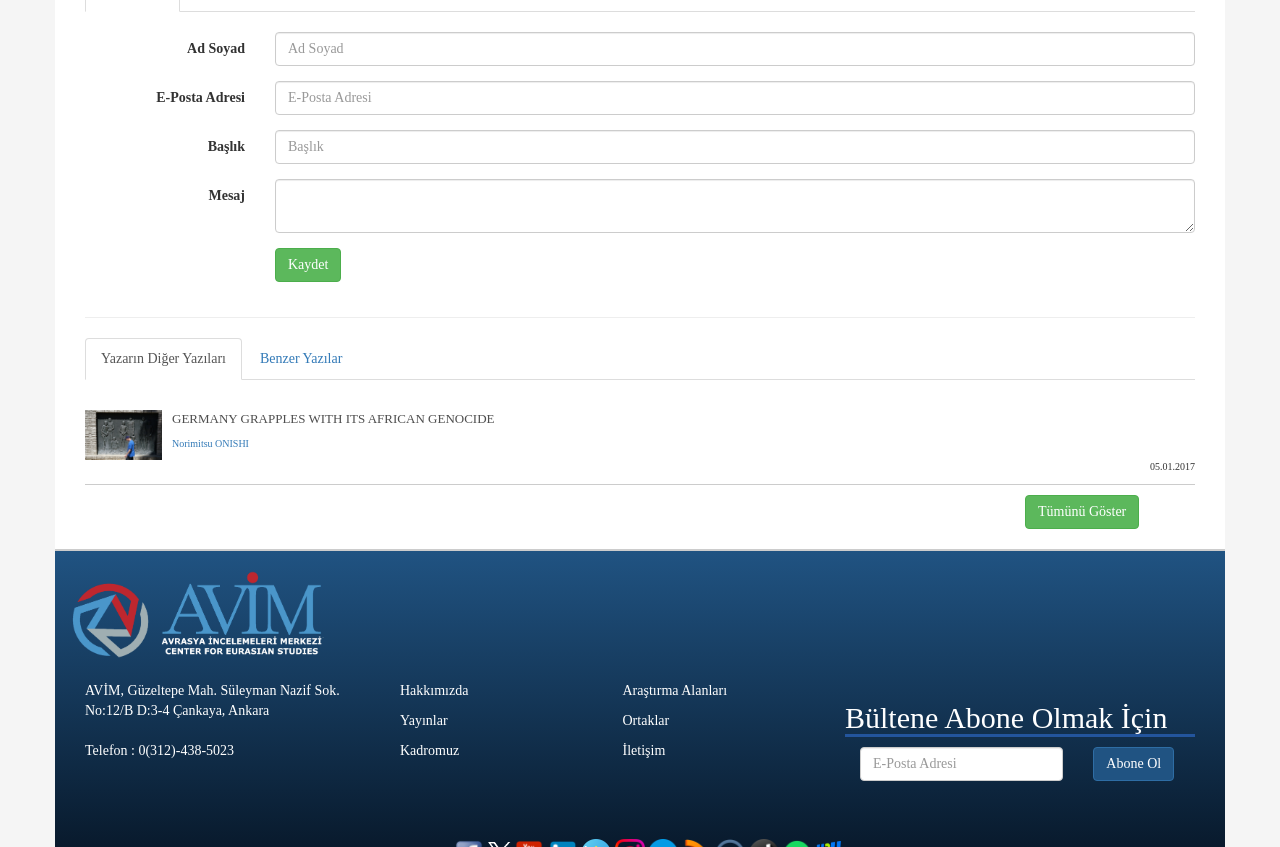How many links are there in the footer?
From the image, provide a succinct answer in one word or a short phrase.

6